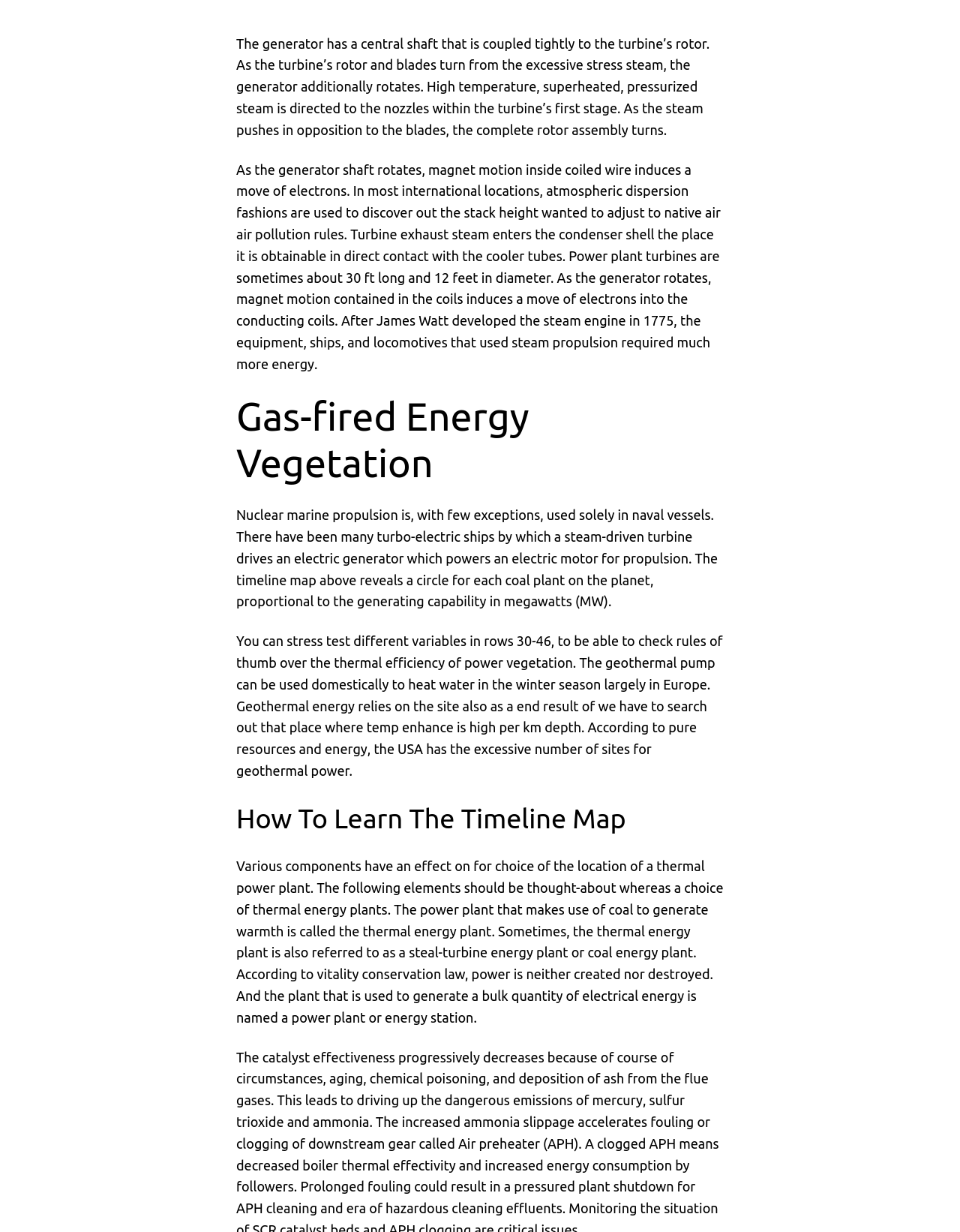What is the name of the propulsion method used in naval vessels?
Analyze the image and deliver a detailed answer to the question.

The text states that 'Nuclear marine propulsion is, with few exceptions, used solely in naval vessels.' This indicates that nuclear marine propulsion is the method used in naval vessels.